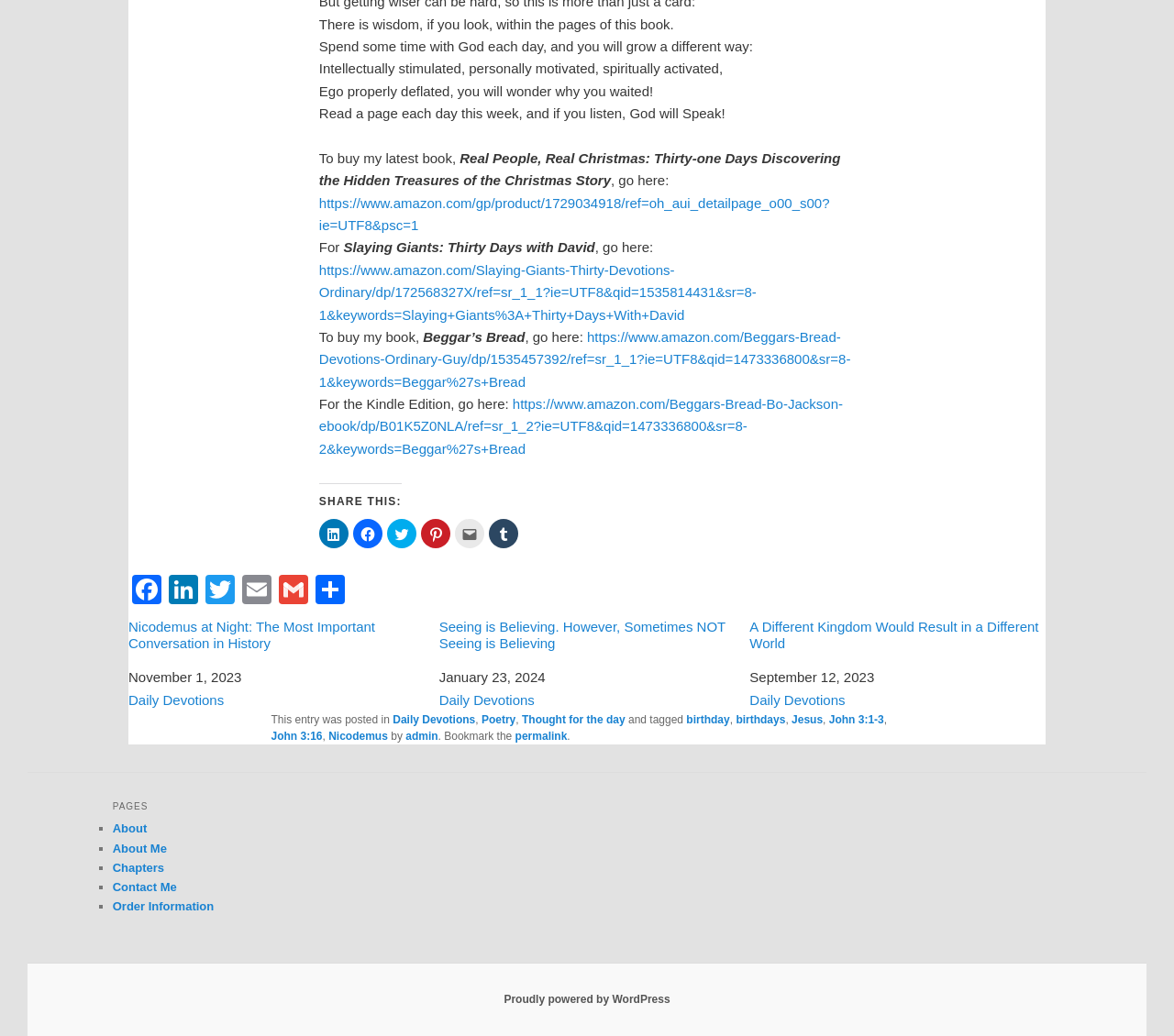What is the title of the first related post?
Analyze the screenshot and provide a detailed answer to the question.

The first related post is titled 'Nicodemus at Night: The Most Important Conversation in History', which is a link under the 'Related Posts' navigation.